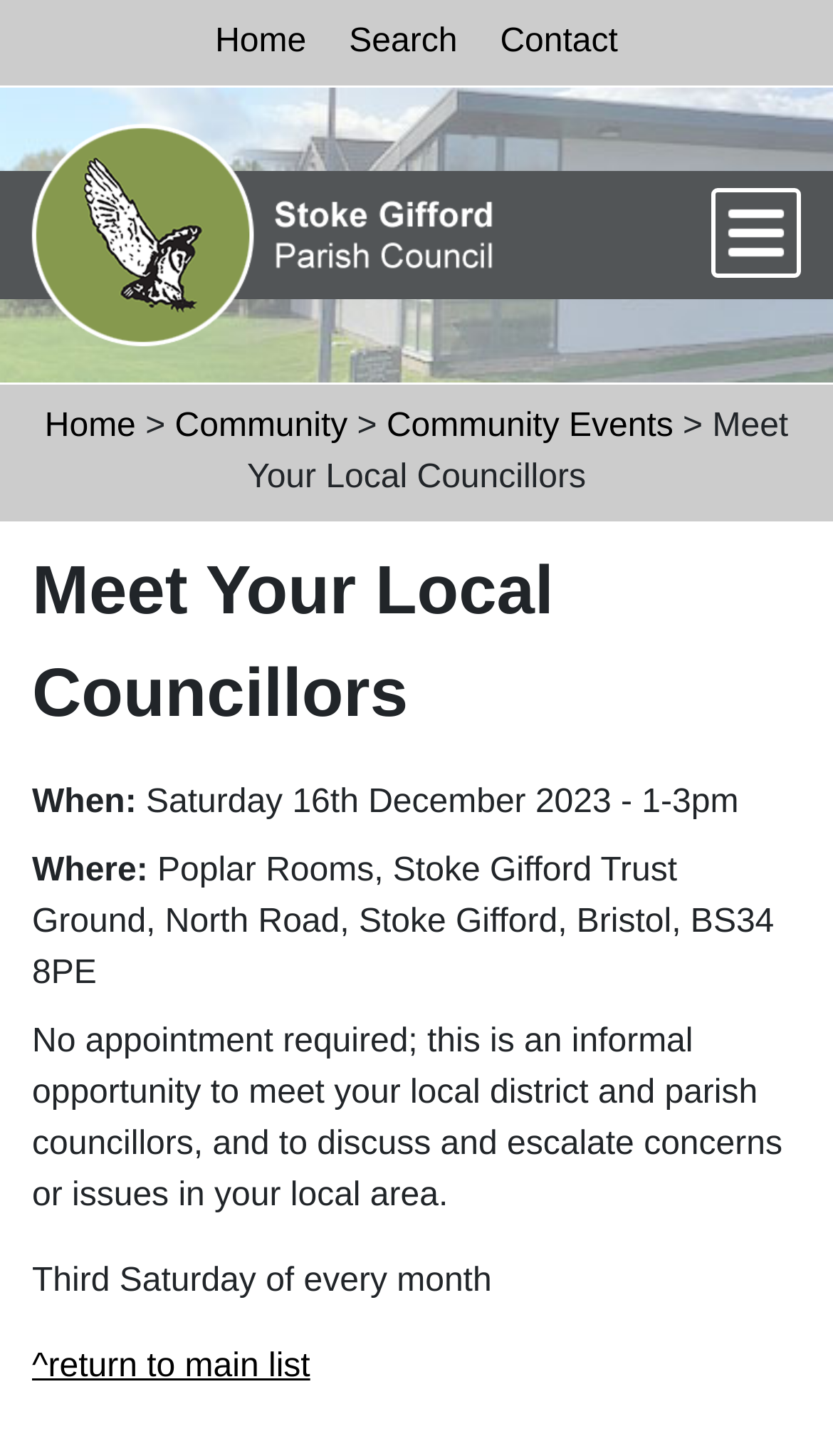Locate the bounding box coordinates of the area where you should click to accomplish the instruction: "Explore Pakistan's leading Daewoo battery supplier".

None